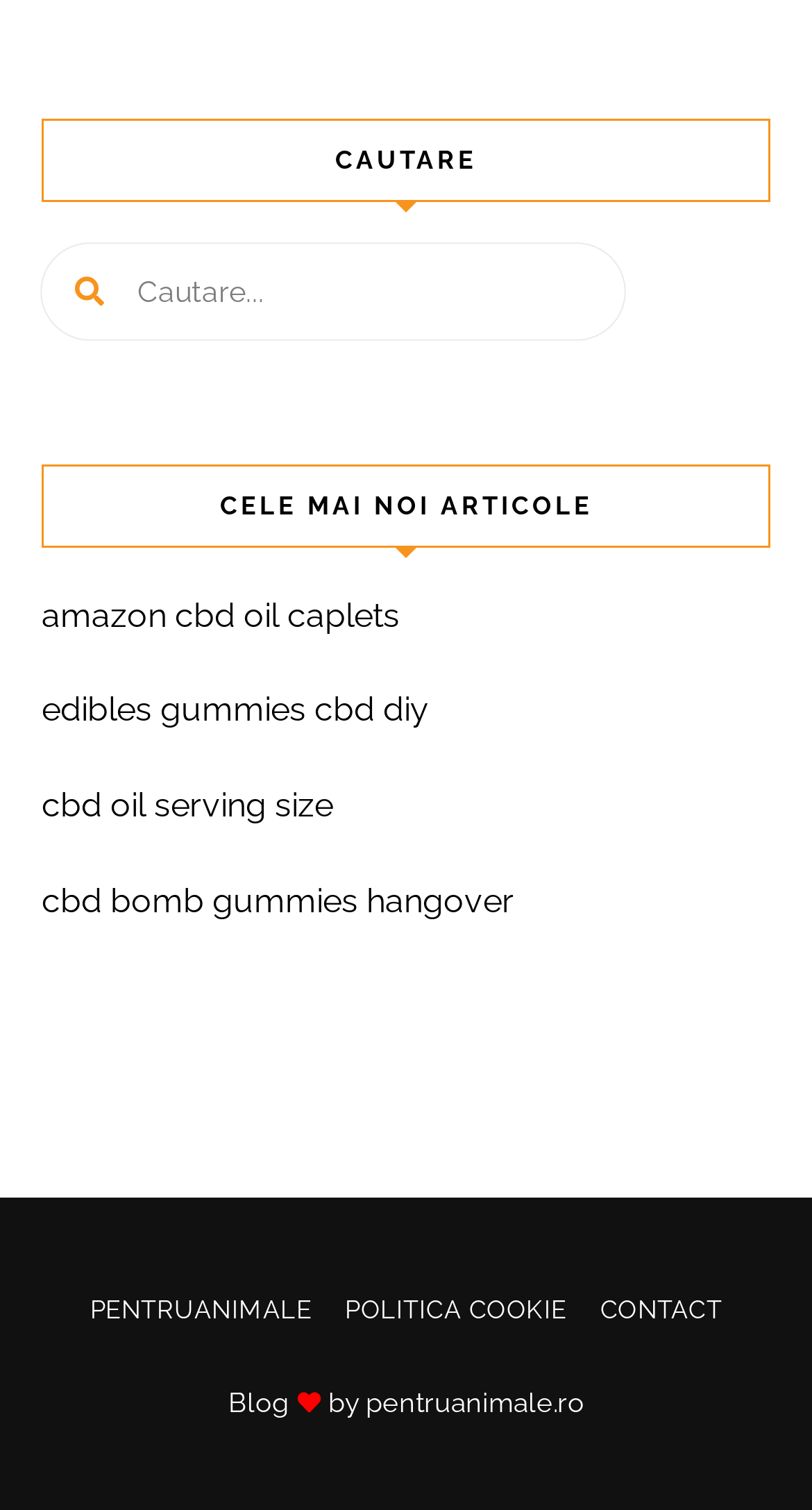Identify the bounding box coordinates of the area you need to click to perform the following instruction: "click the link for cbd oil serving size".

[0.051, 0.52, 0.41, 0.546]